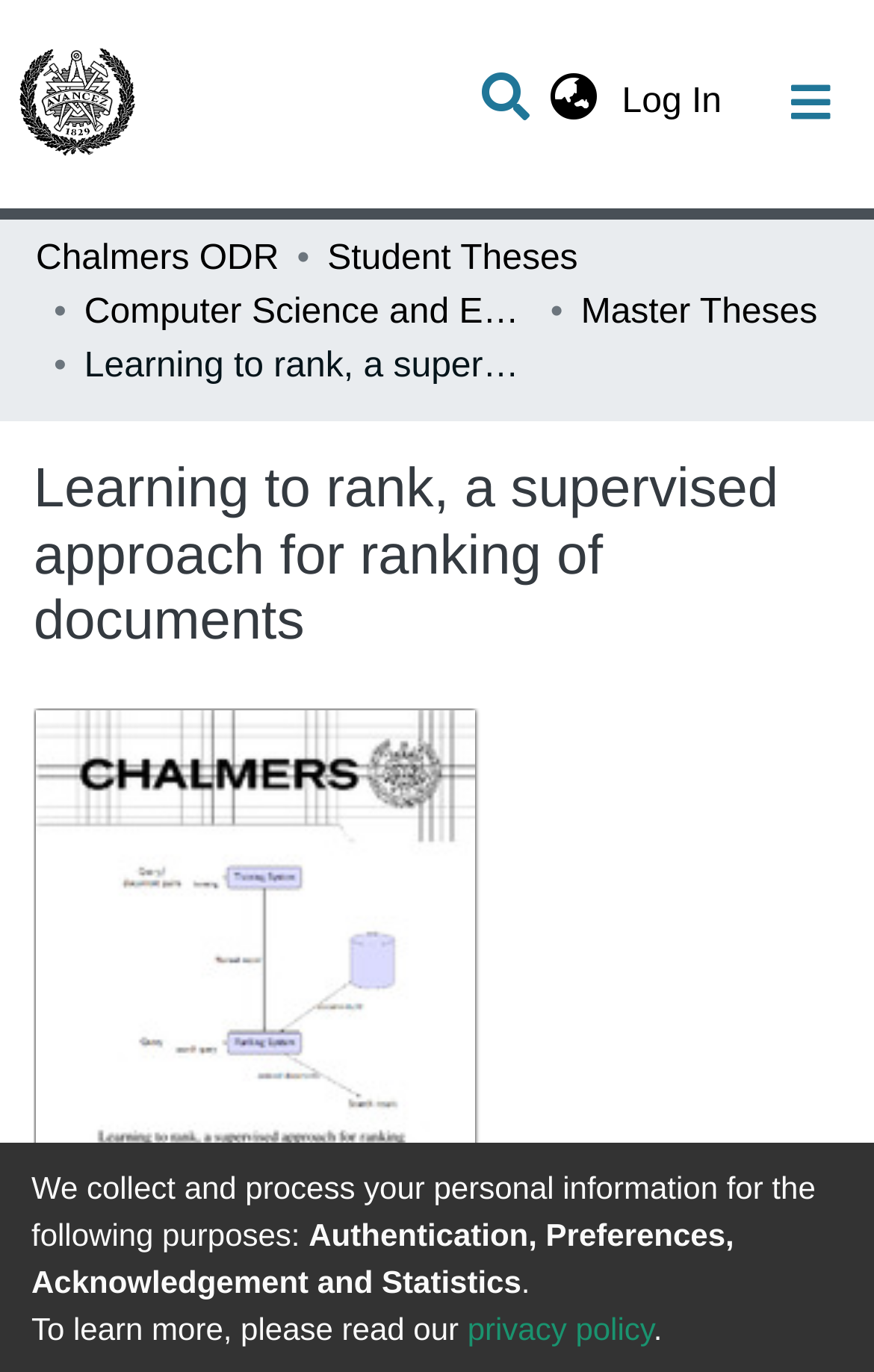Identify the bounding box coordinates for the region of the element that should be clicked to carry out the instruction: "Search for something". The bounding box coordinates should be four float numbers between 0 and 1, i.e., [left, top, right, bottom].

[0.536, 0.042, 0.612, 0.105]